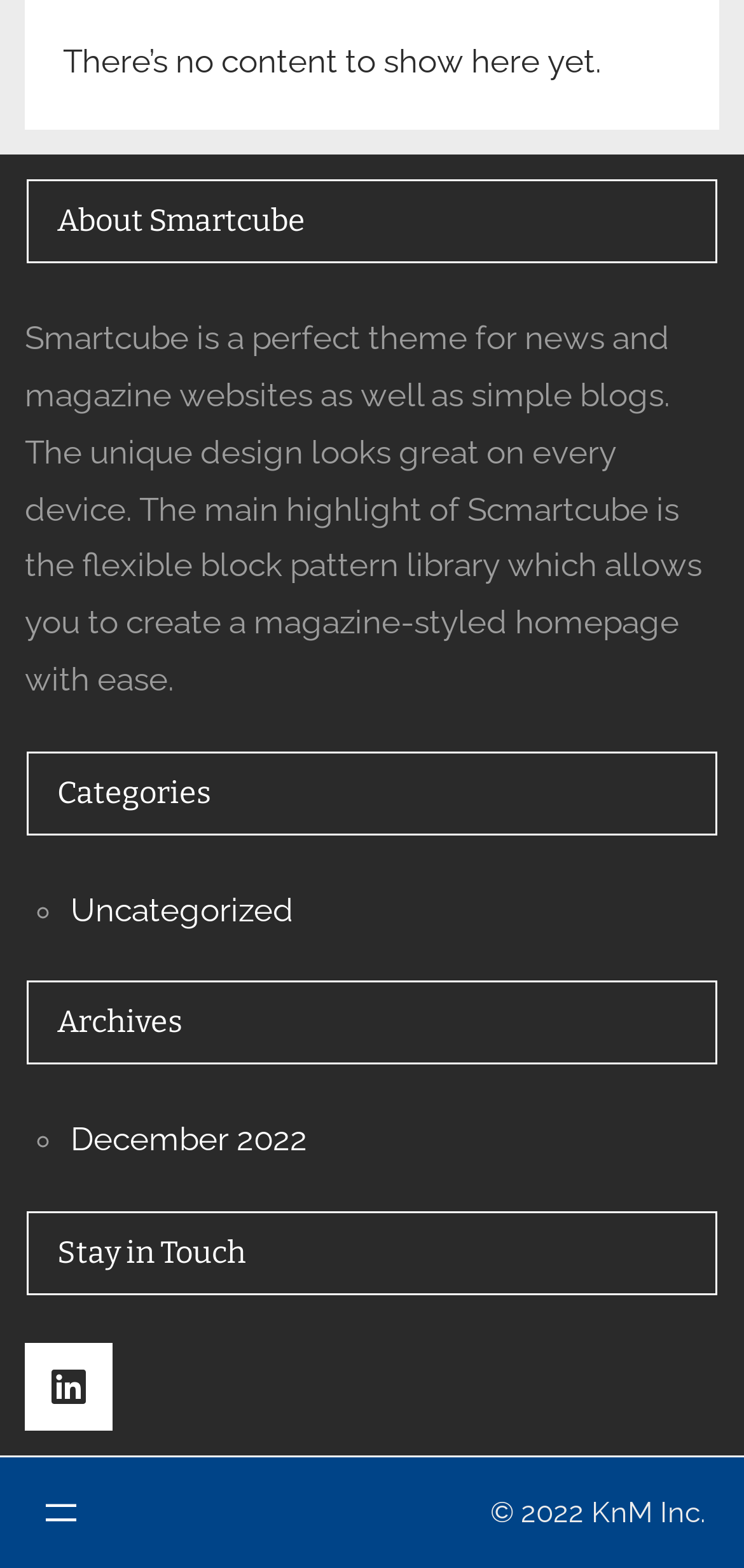Please reply to the following question with a single word or a short phrase:
How many categories are listed?

One